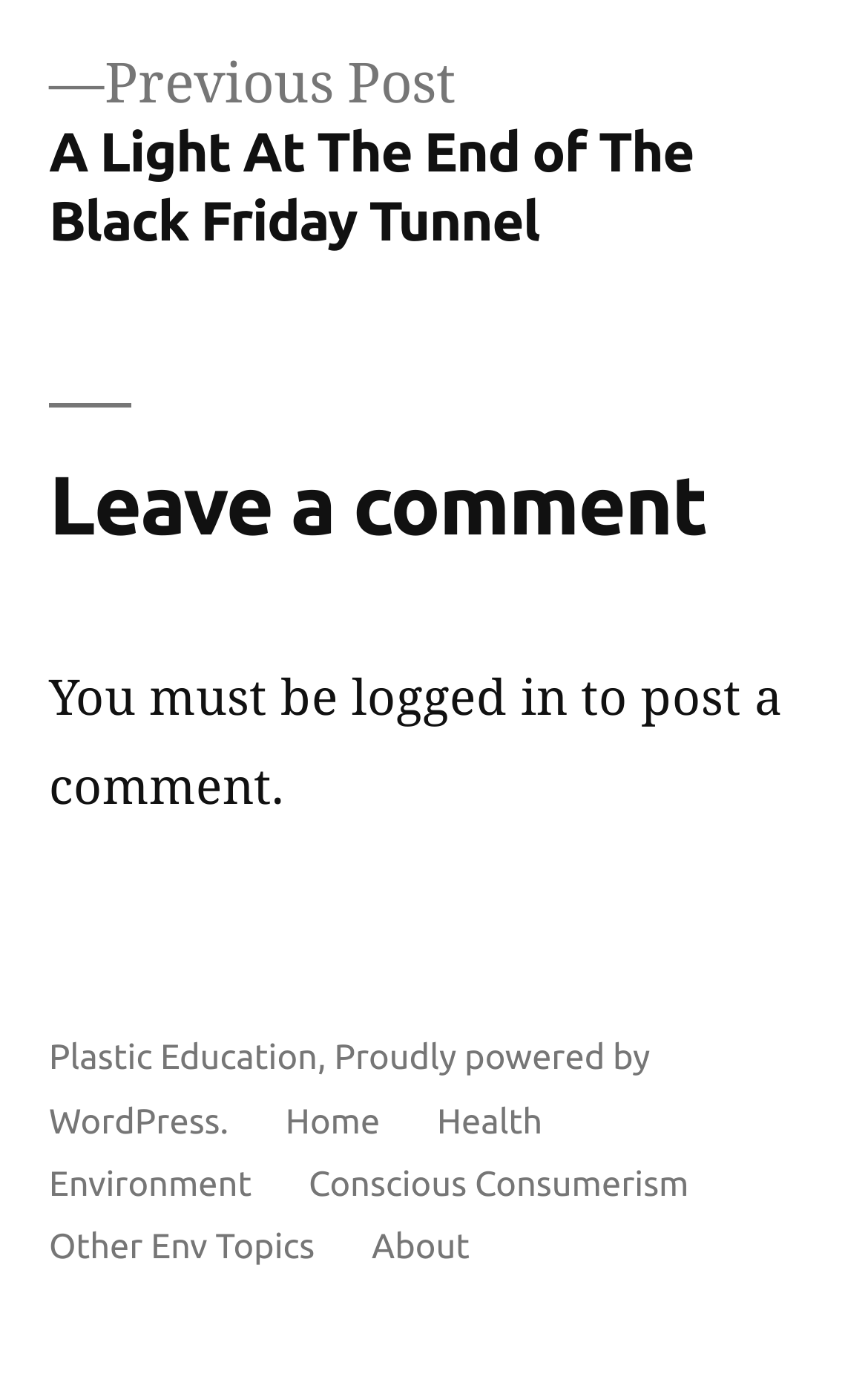Bounding box coordinates should be in the format (top-left x, top-left y, bottom-right x, bottom-right y) and all values should be floating point numbers between 0 and 1. Determine the bounding box coordinate for the UI element described as: Proudly powered by WordPress.

[0.056, 0.754, 0.749, 0.829]